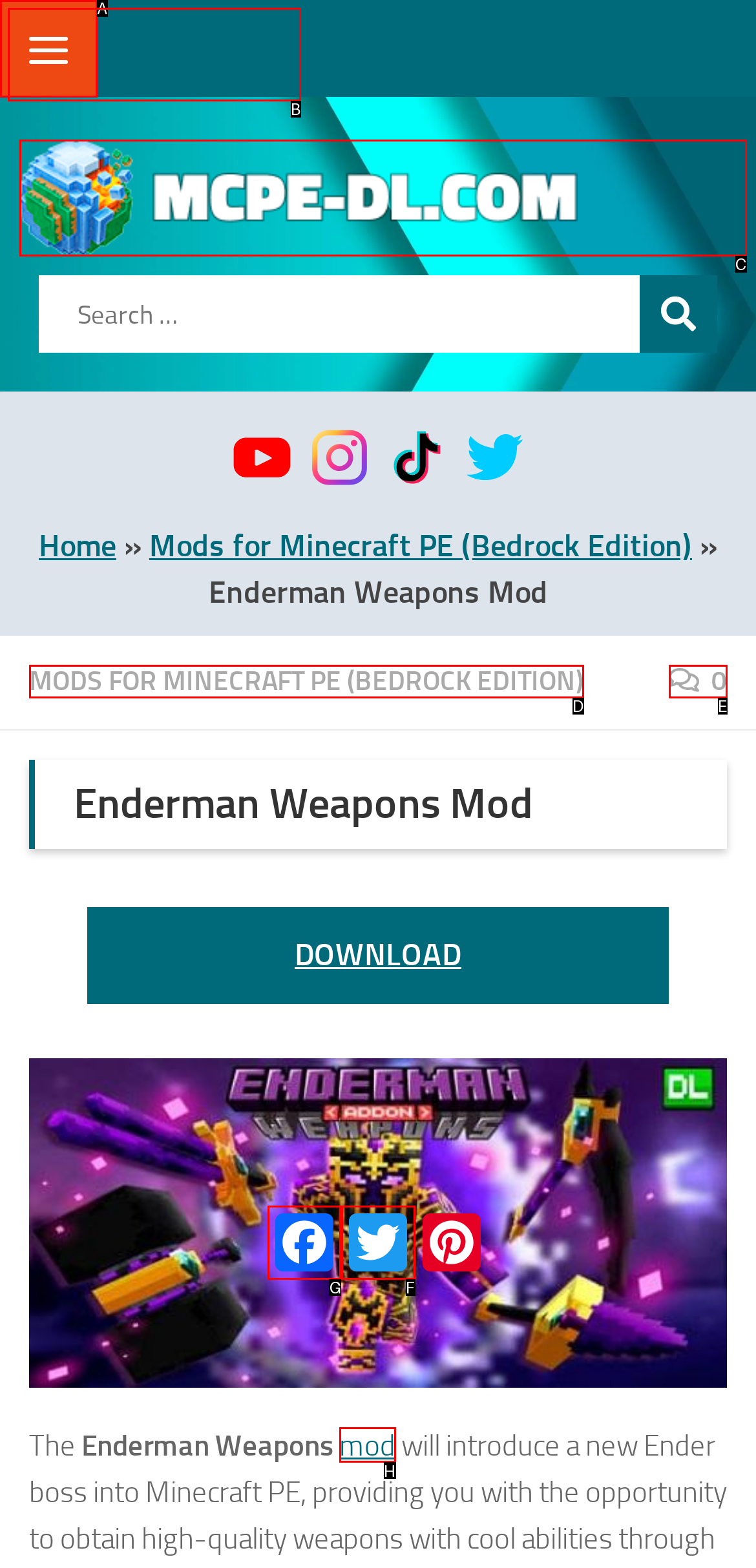Choose the HTML element that needs to be clicked for the given task: Enter email address to subscribe Respond by giving the letter of the chosen option.

None